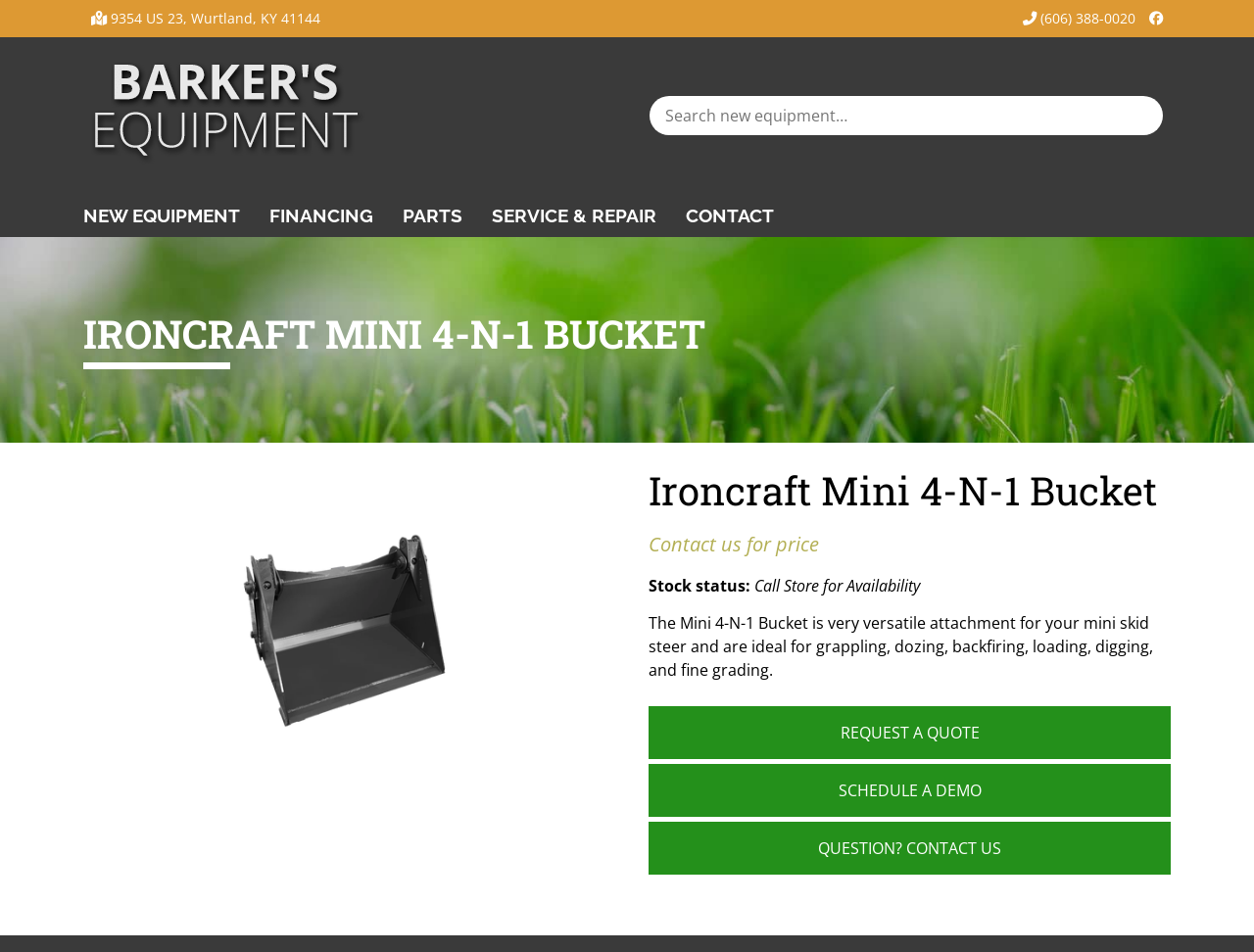Please identify the bounding box coordinates of the area I need to click to accomplish the following instruction: "Request a quote for the Mini 4-N-1 Bucket".

[0.517, 0.742, 0.934, 0.798]